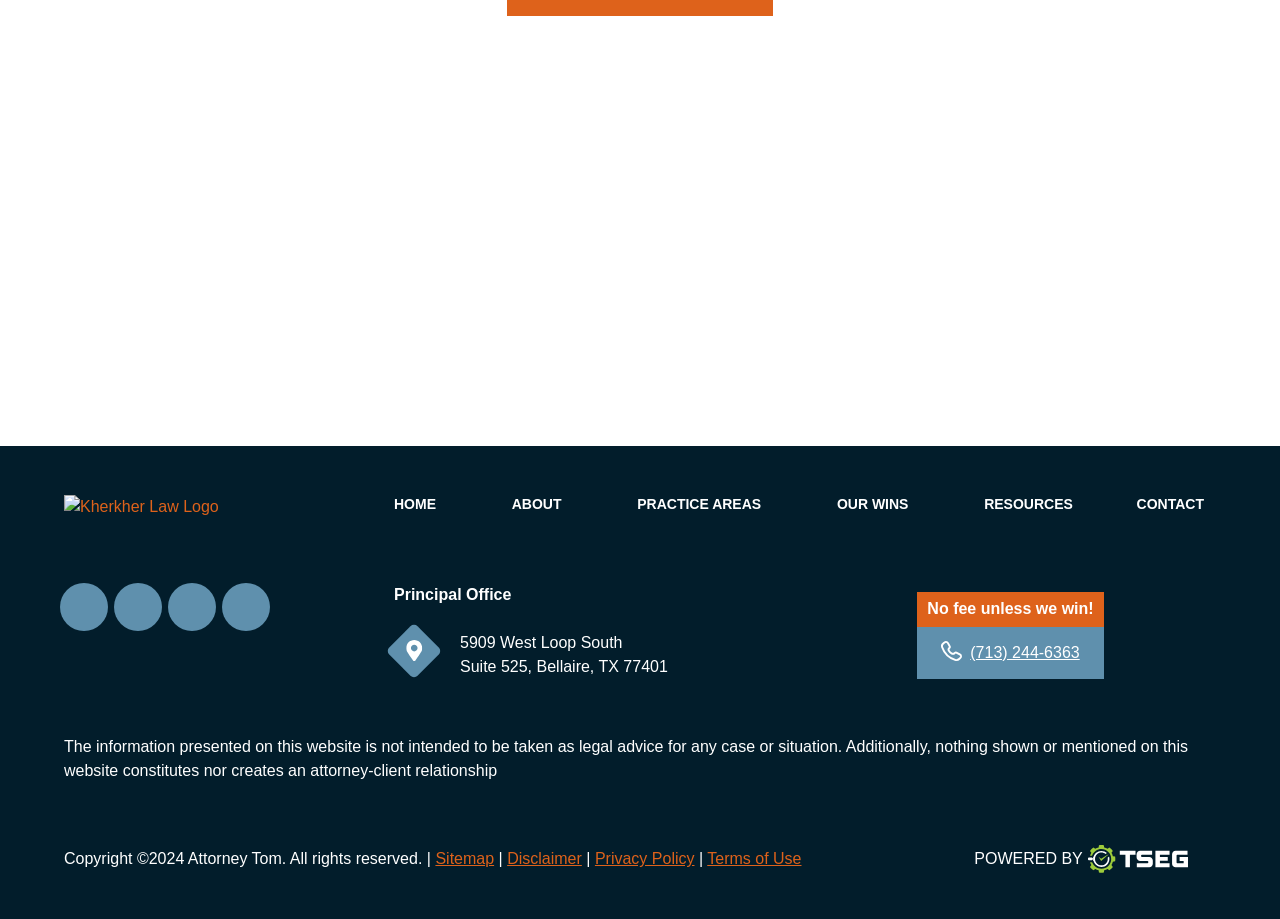Predict the bounding box coordinates of the area that should be clicked to accomplish the following instruction: "View the Disclaimer page". The bounding box coordinates should consist of four float numbers between 0 and 1, i.e., [left, top, right, bottom].

[0.396, 0.925, 0.455, 0.944]